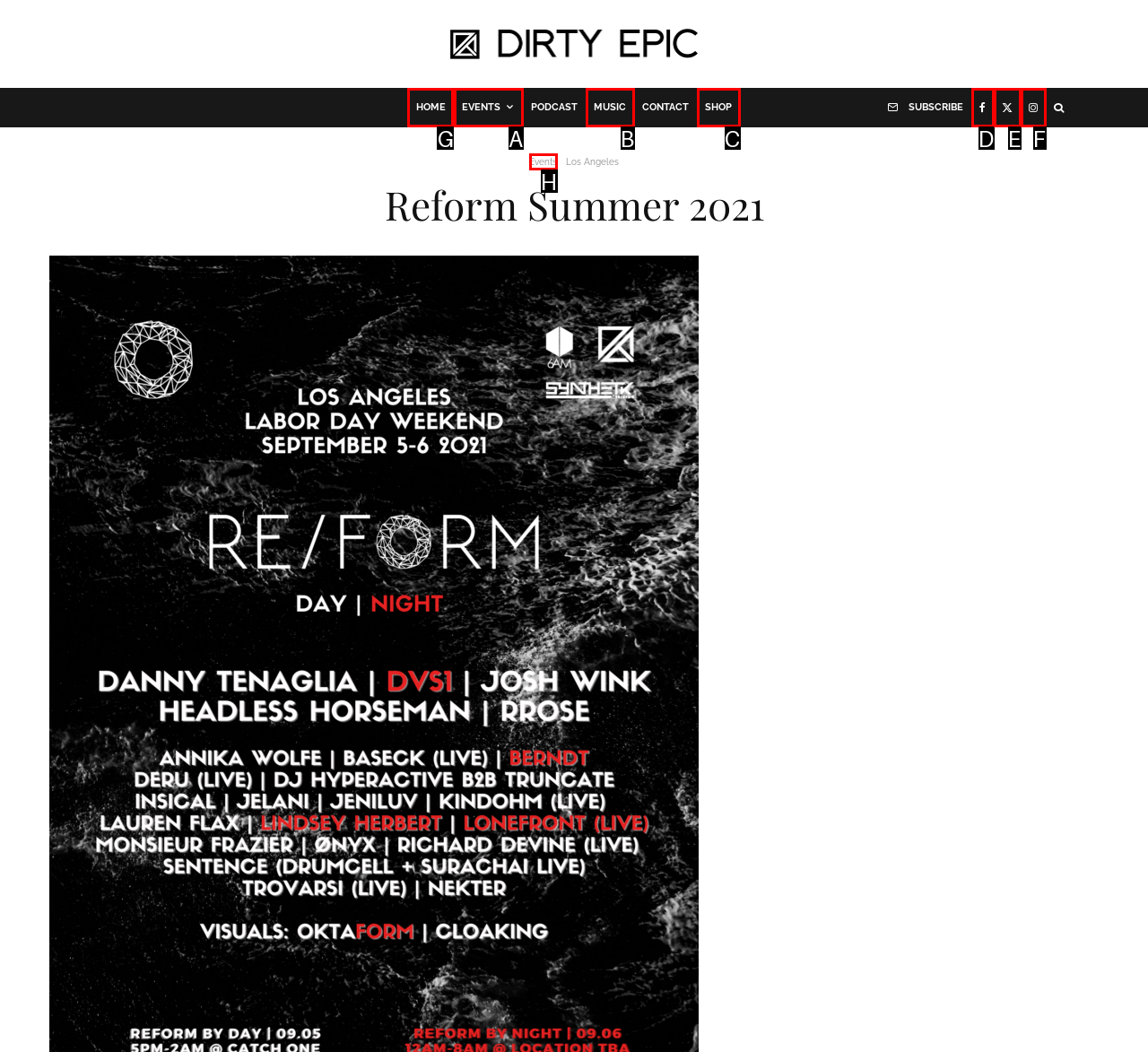Identify the correct UI element to click to follow this instruction: go to home page
Respond with the letter of the appropriate choice from the displayed options.

G